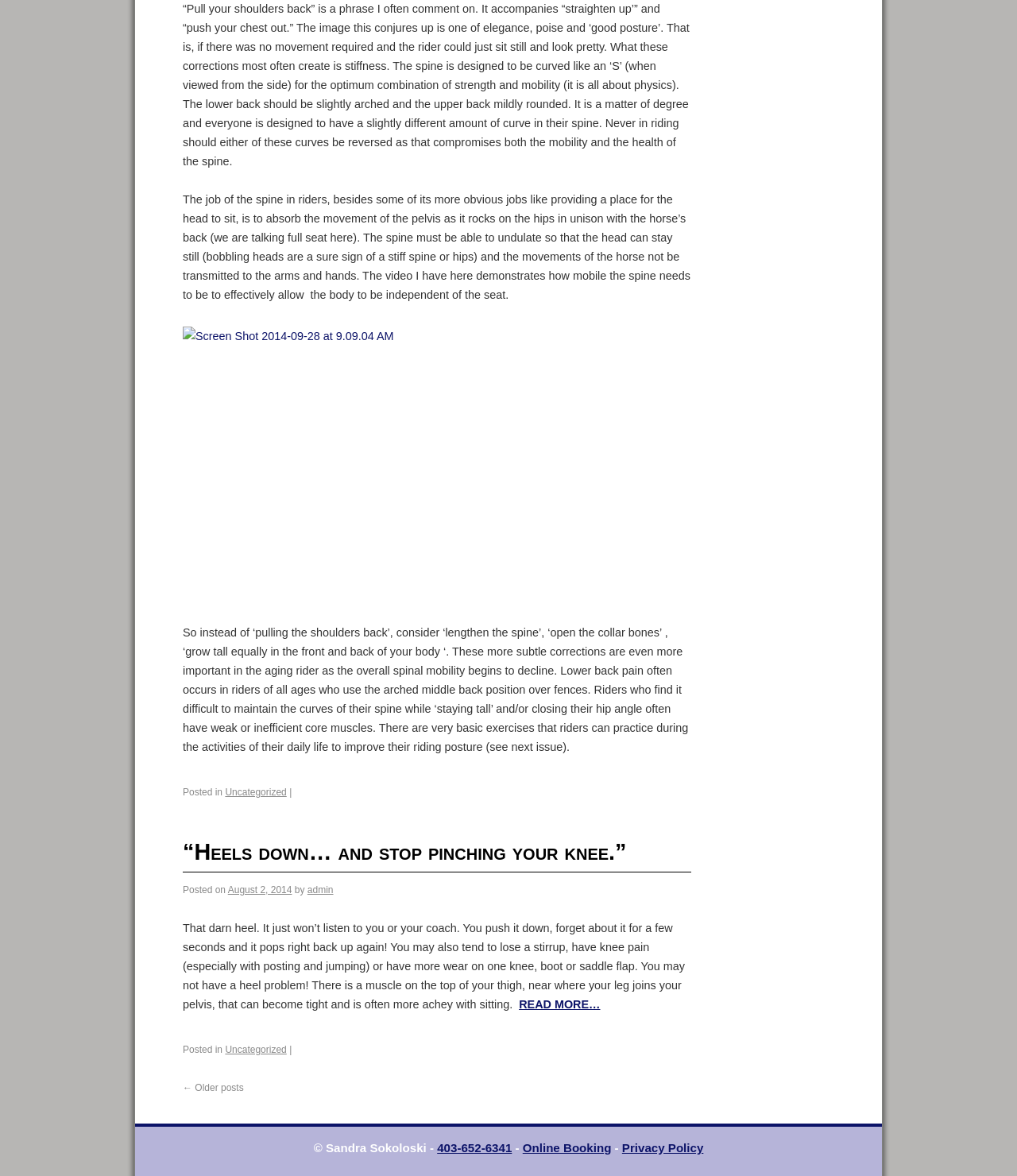Given the description "Uncategorized", provide the bounding box coordinates of the corresponding UI element.

[0.221, 0.888, 0.282, 0.897]